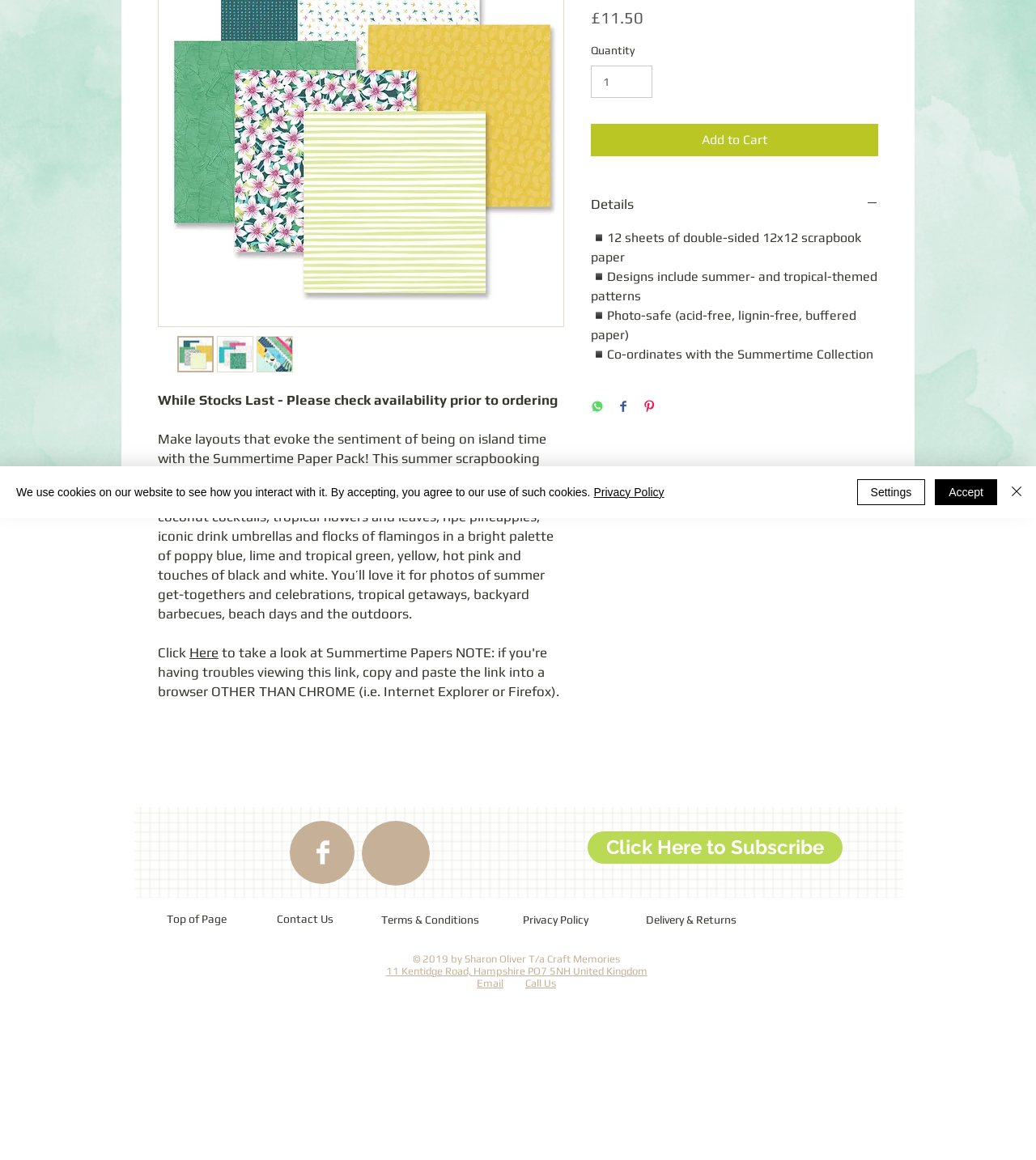From the webpage screenshot, predict the bounding box of the UI element that matches this description: "EVENTS".

None